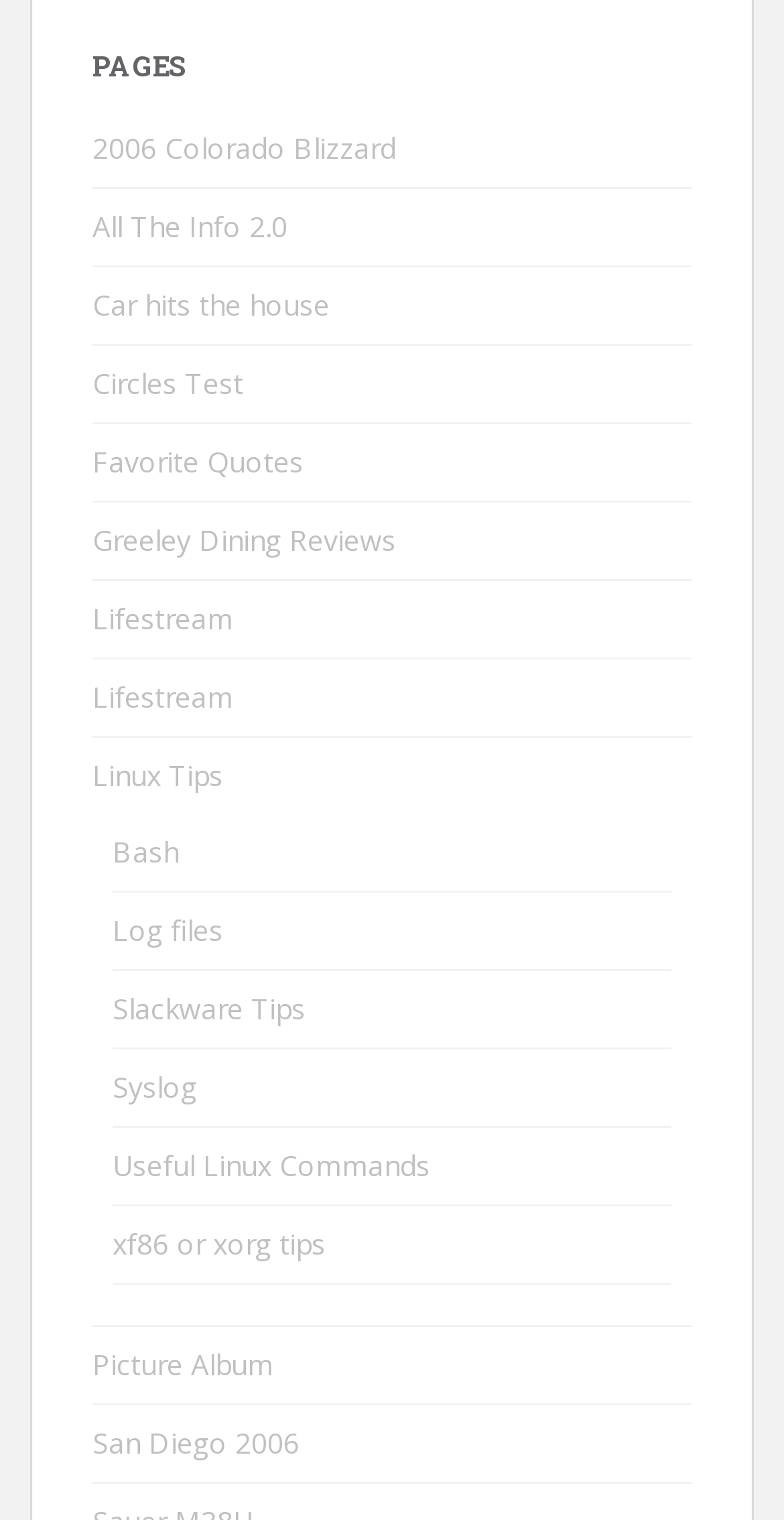How many links are on the webpage?
Look at the screenshot and respond with one word or a short phrase.

21